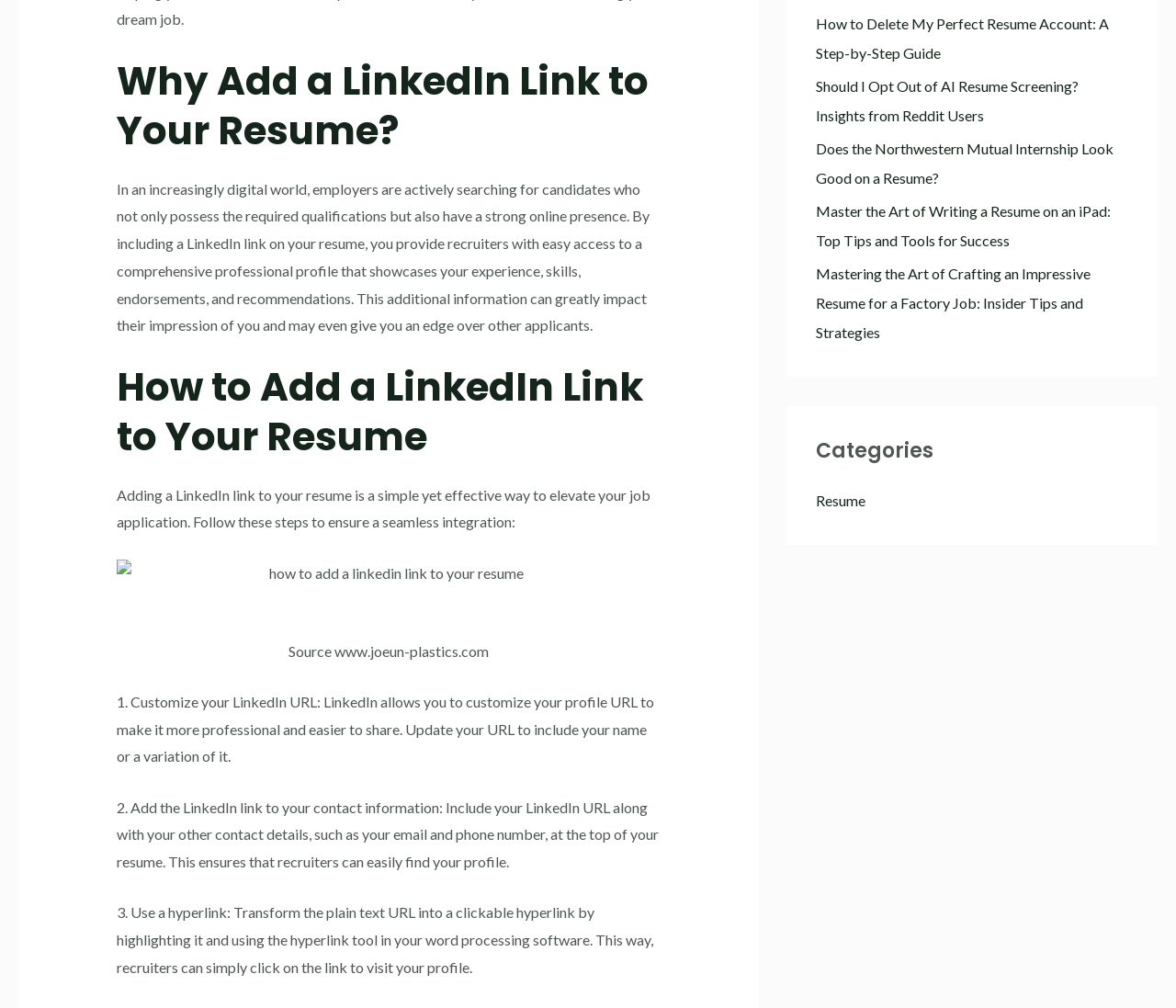Provide the bounding box coordinates of the HTML element this sentence describes: "alt="Tulolag Petroleum Energy Ltd"".

None